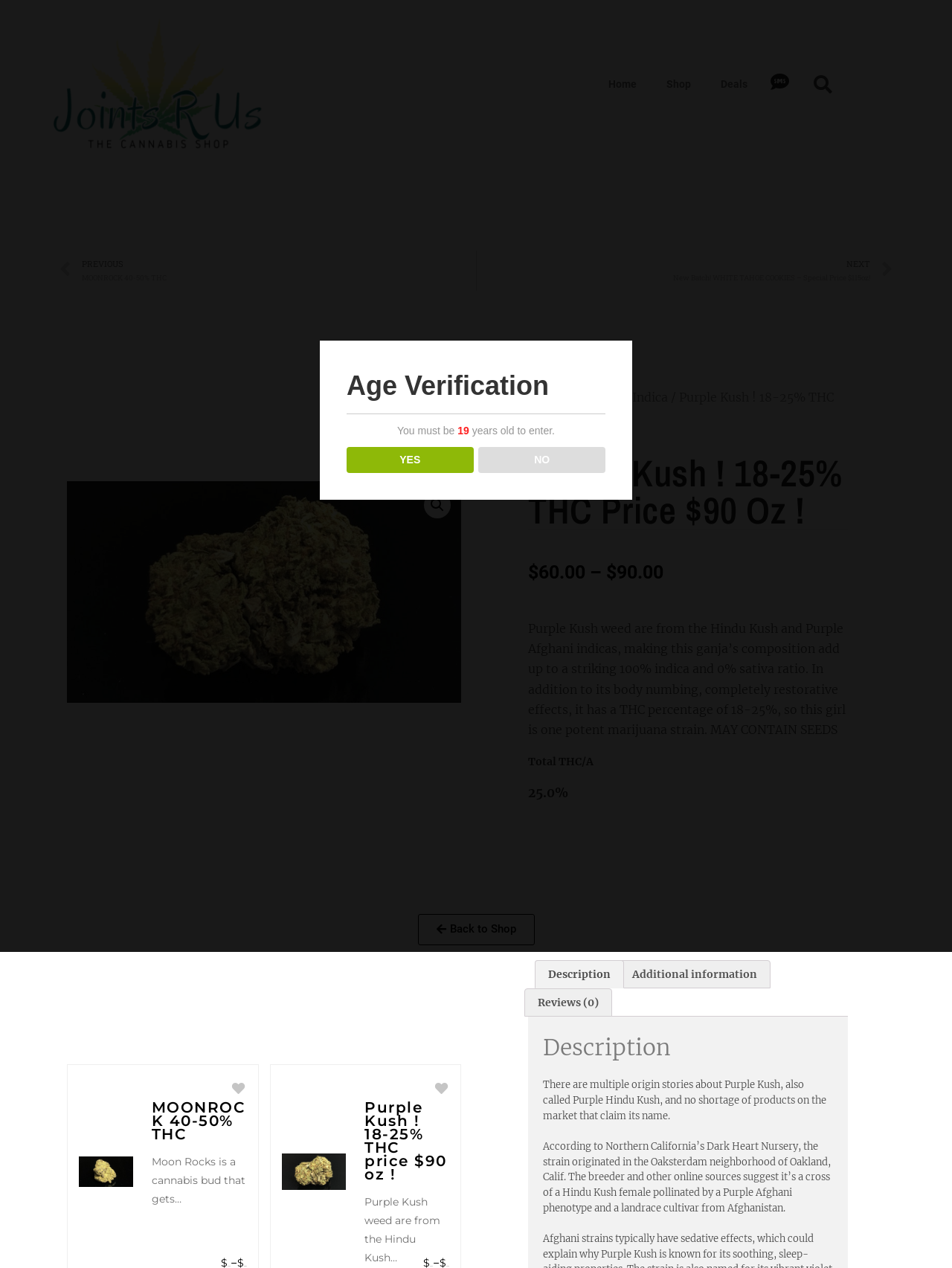For the element described, predict the bounding box coordinates as (top-left x, top-left y, bottom-right x, bottom-right y). All values should be between 0 and 1. Element description: name="s" title="Search"

[0.837, 0.053, 0.882, 0.08]